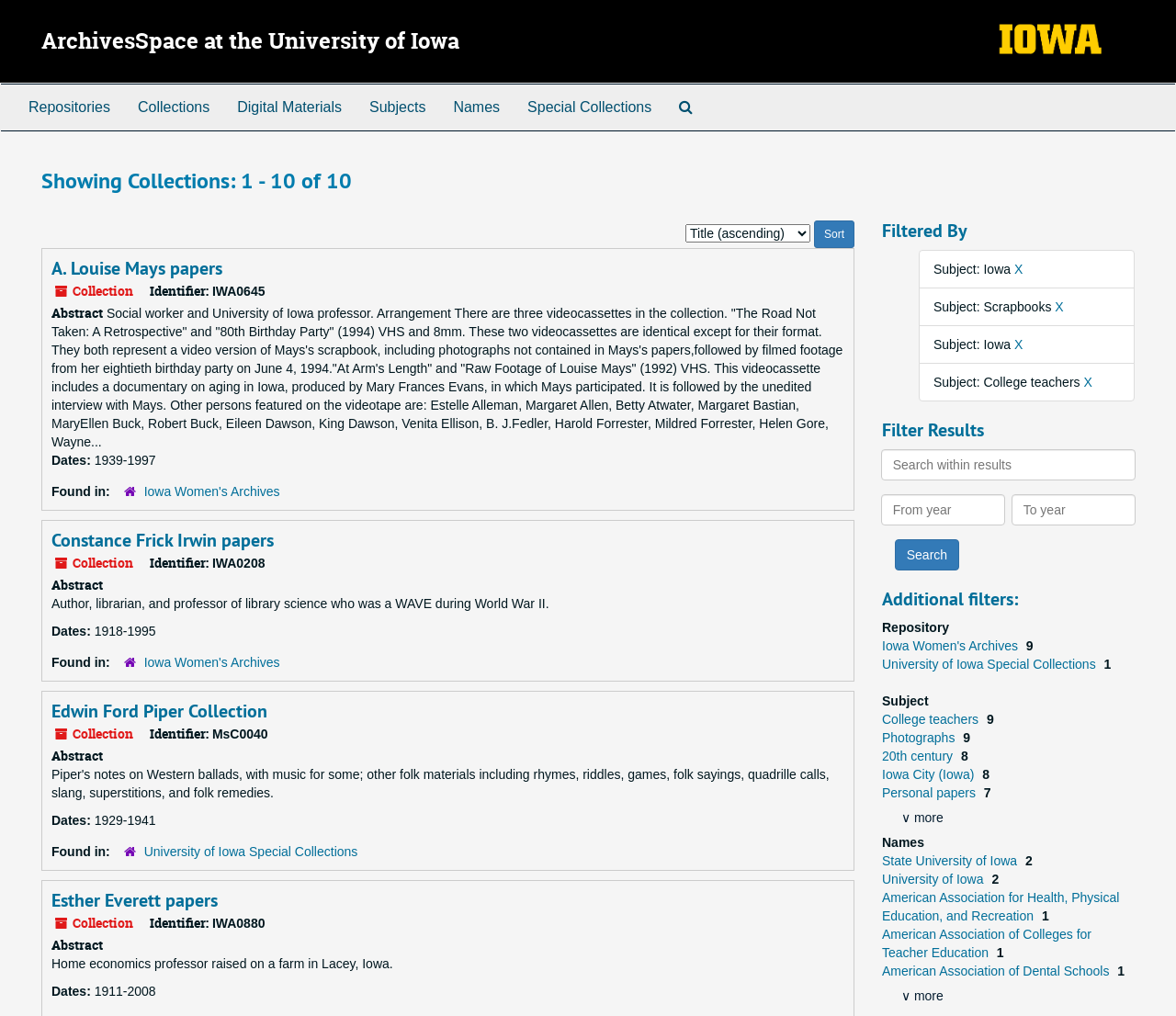Show the bounding box coordinates for the element that needs to be clicked to execute the following instruction: "Search within results". Provide the coordinates in the form of four float numbers between 0 and 1, i.e., [left, top, right, bottom].

[0.749, 0.442, 0.966, 0.473]